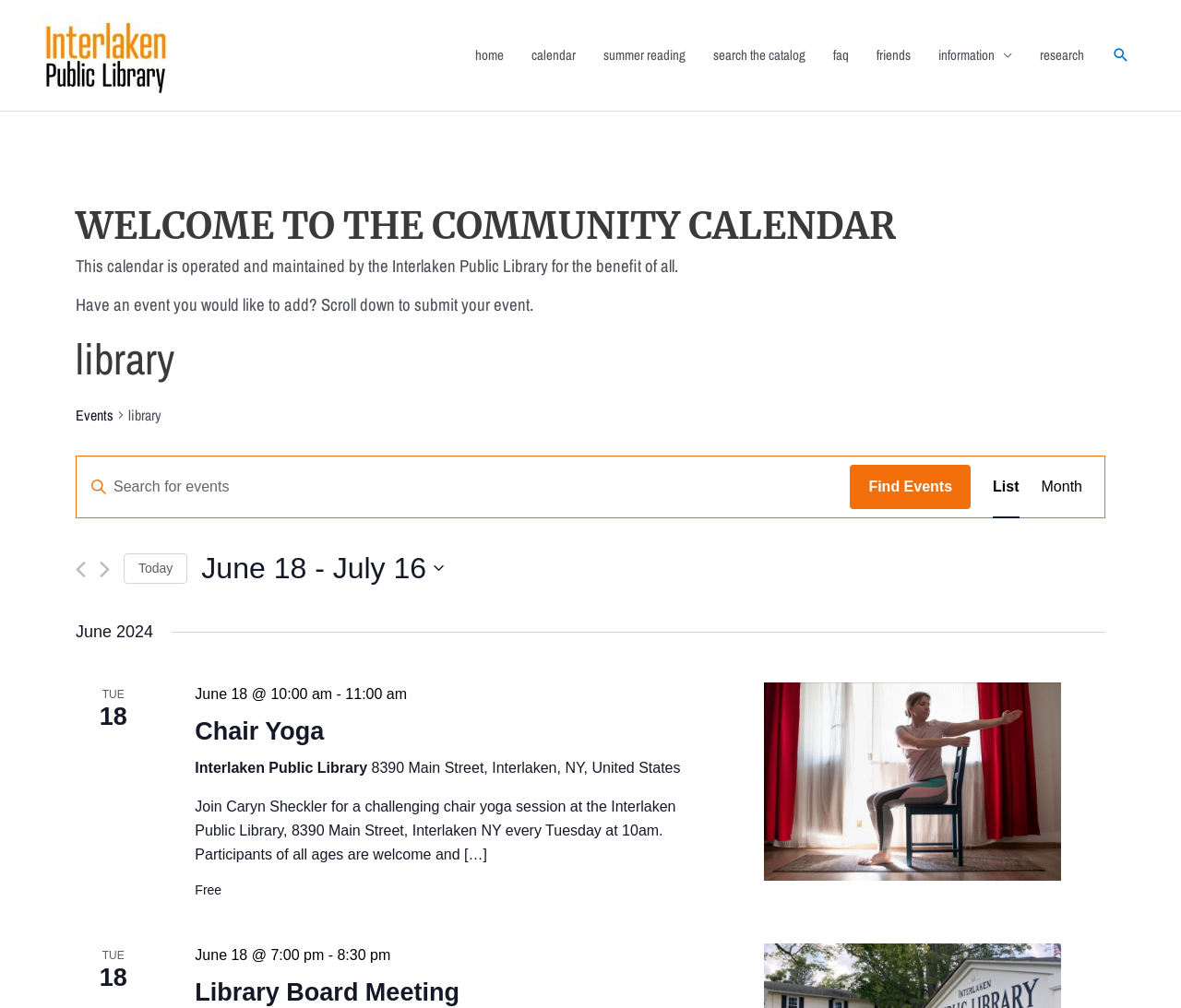What is the purpose of the 'Search icon link'?
Please provide an in-depth and detailed response to the question.

I inferred the answer by looking at the search bar and the 'Search icon link' next to it, which suggests that the link is used to search for events.